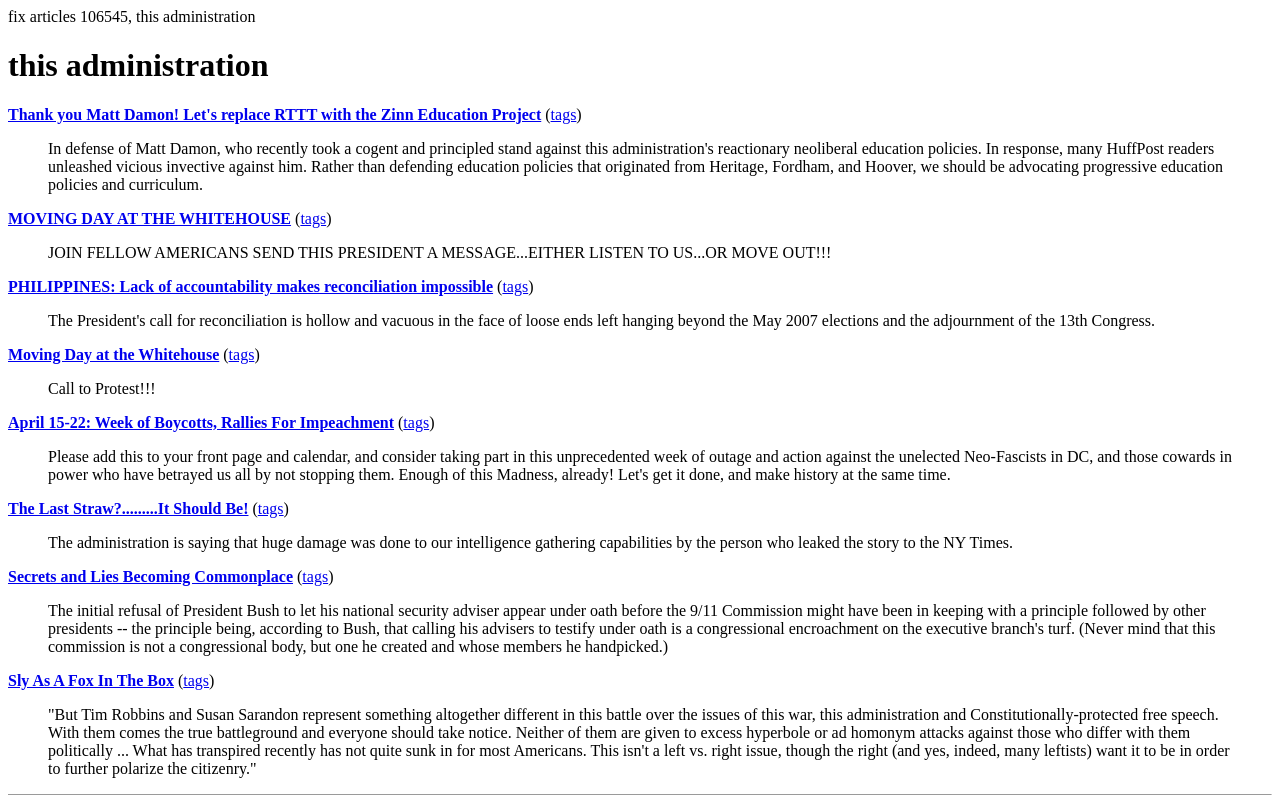Provide a short answer to the following question with just one word or phrase: What is the URL of the link with the text 'PHILIPPINES: Lack of accountability makes reconciliation impossible'?

Not provided